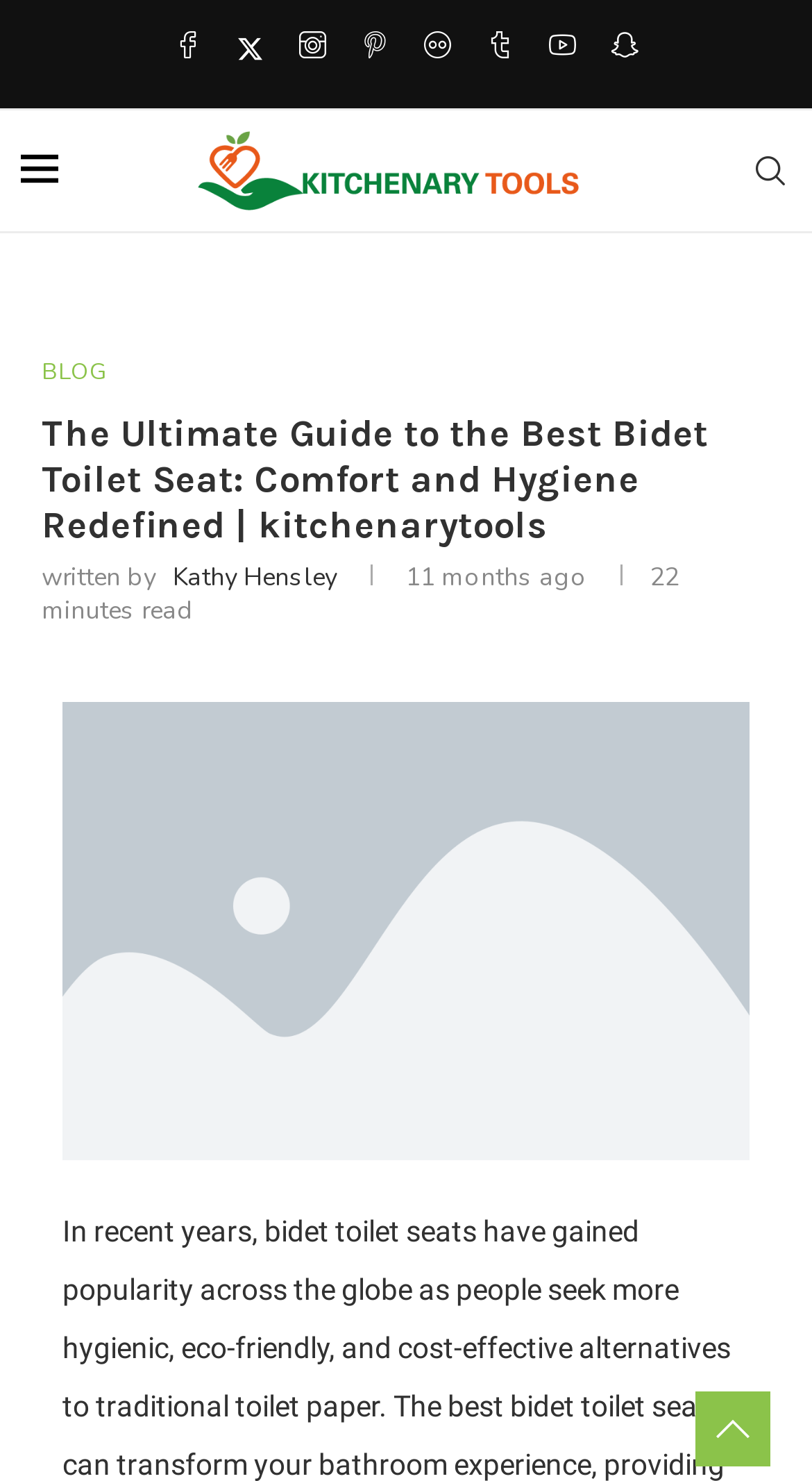Show the bounding box coordinates for the HTML element described as: "Blog".

[0.051, 0.242, 0.133, 0.26]